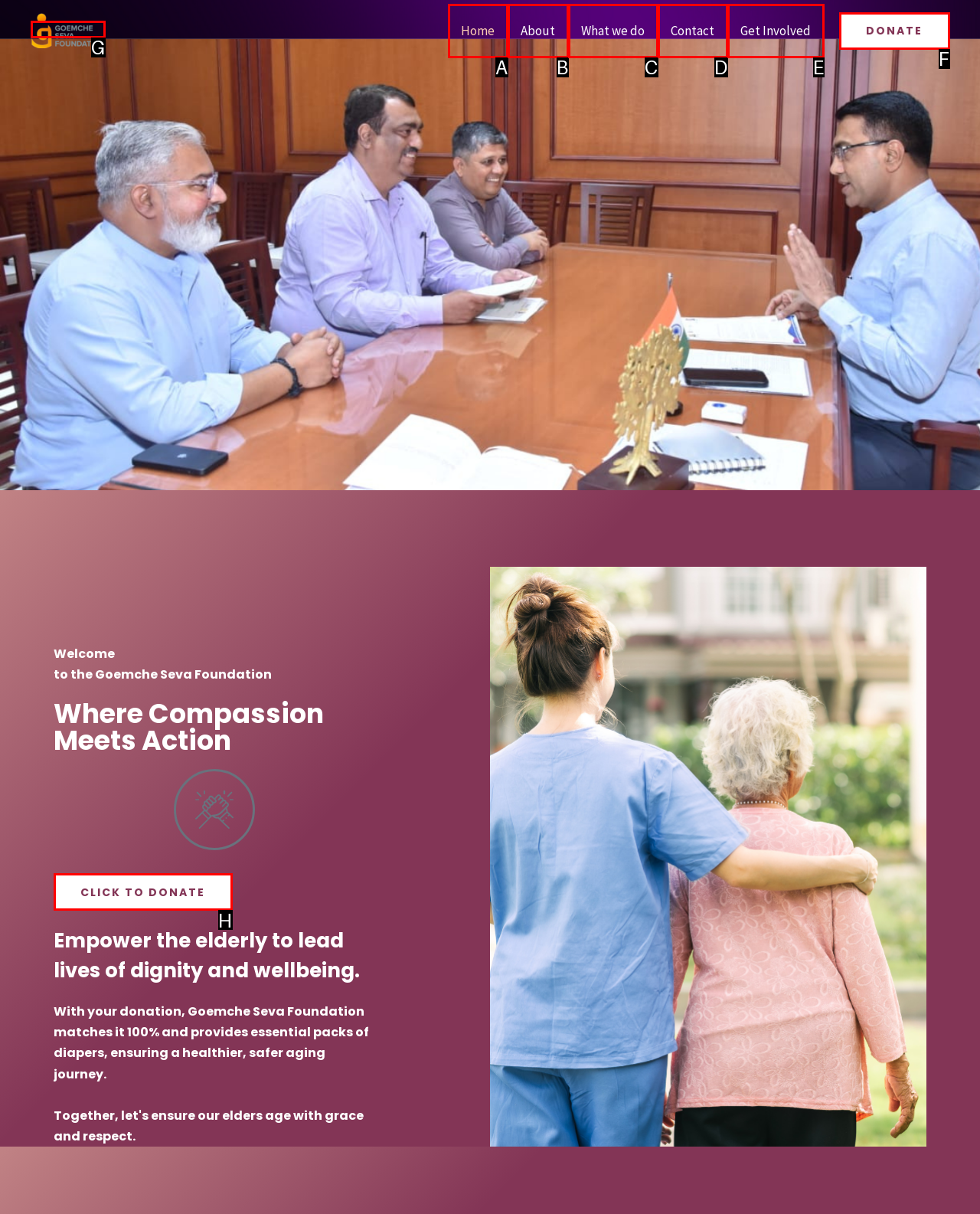Determine which HTML element corresponds to the description: Get Involved. Provide the letter of the correct option.

E